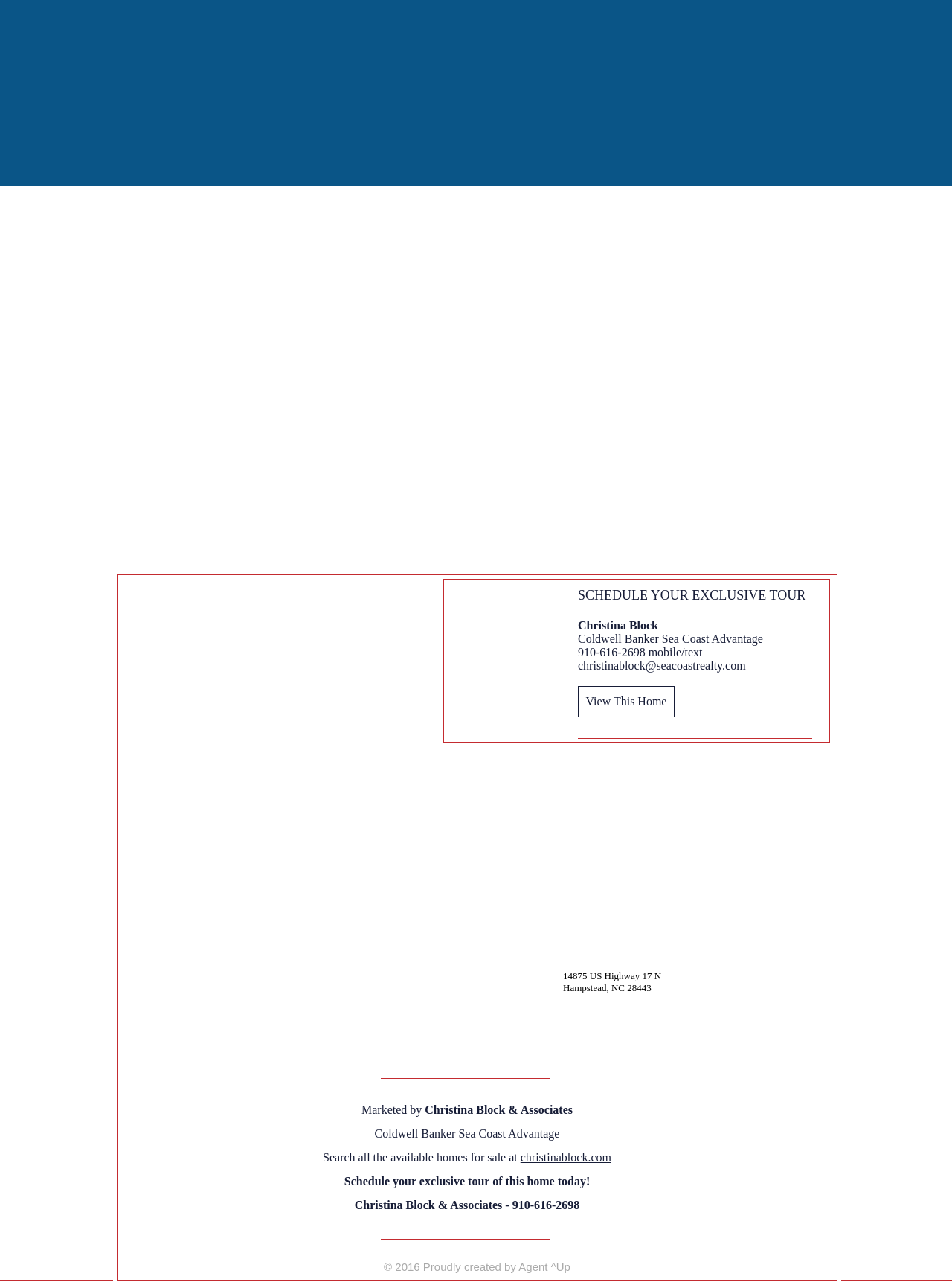What is the website of the real estate agent?
Look at the image and respond to the question as thoroughly as possible.

I found the website 'christinablock.com' in the link text, which is likely the website of the real estate agent Christina Block.